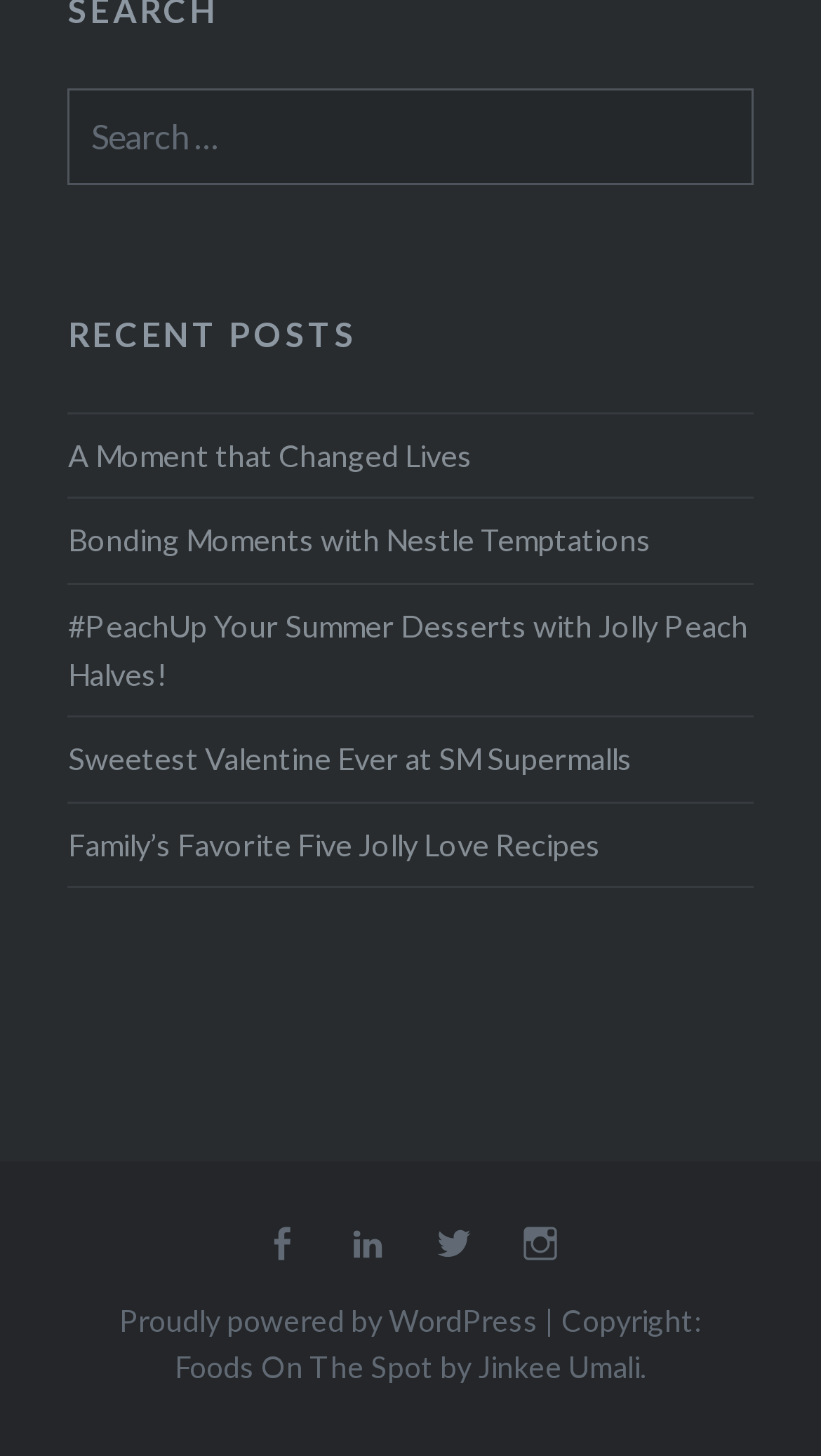Who is the author of the blog?
Carefully analyze the image and provide a thorough answer to the question.

The webpage has a copyright notice at the bottom which mentions 'Copyright: Foods On The Spot by Jinkee Umali', suggesting that Jinkee Umali is the author or owner of the blog.